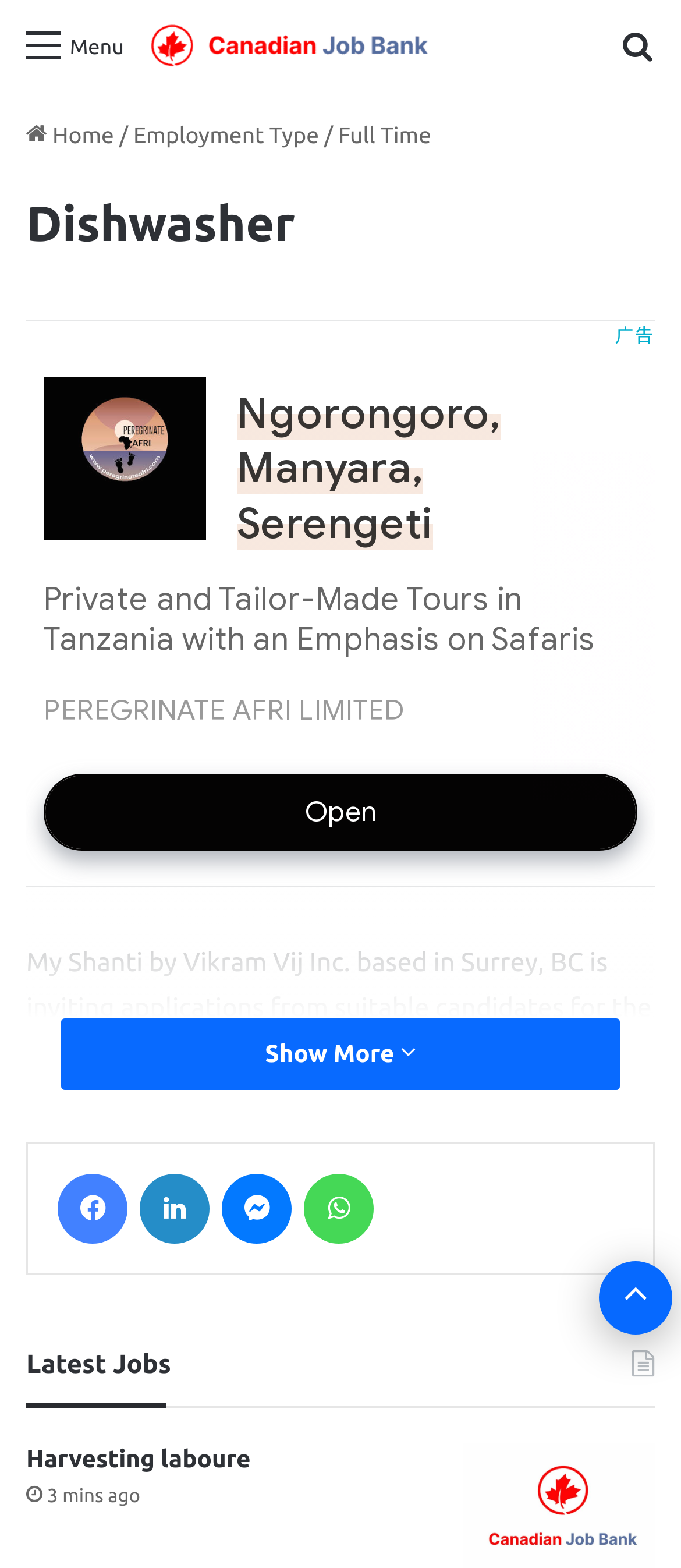Respond to the following query with just one word or a short phrase: 
What is the hourly wage for the Dishwasher position?

$16.00